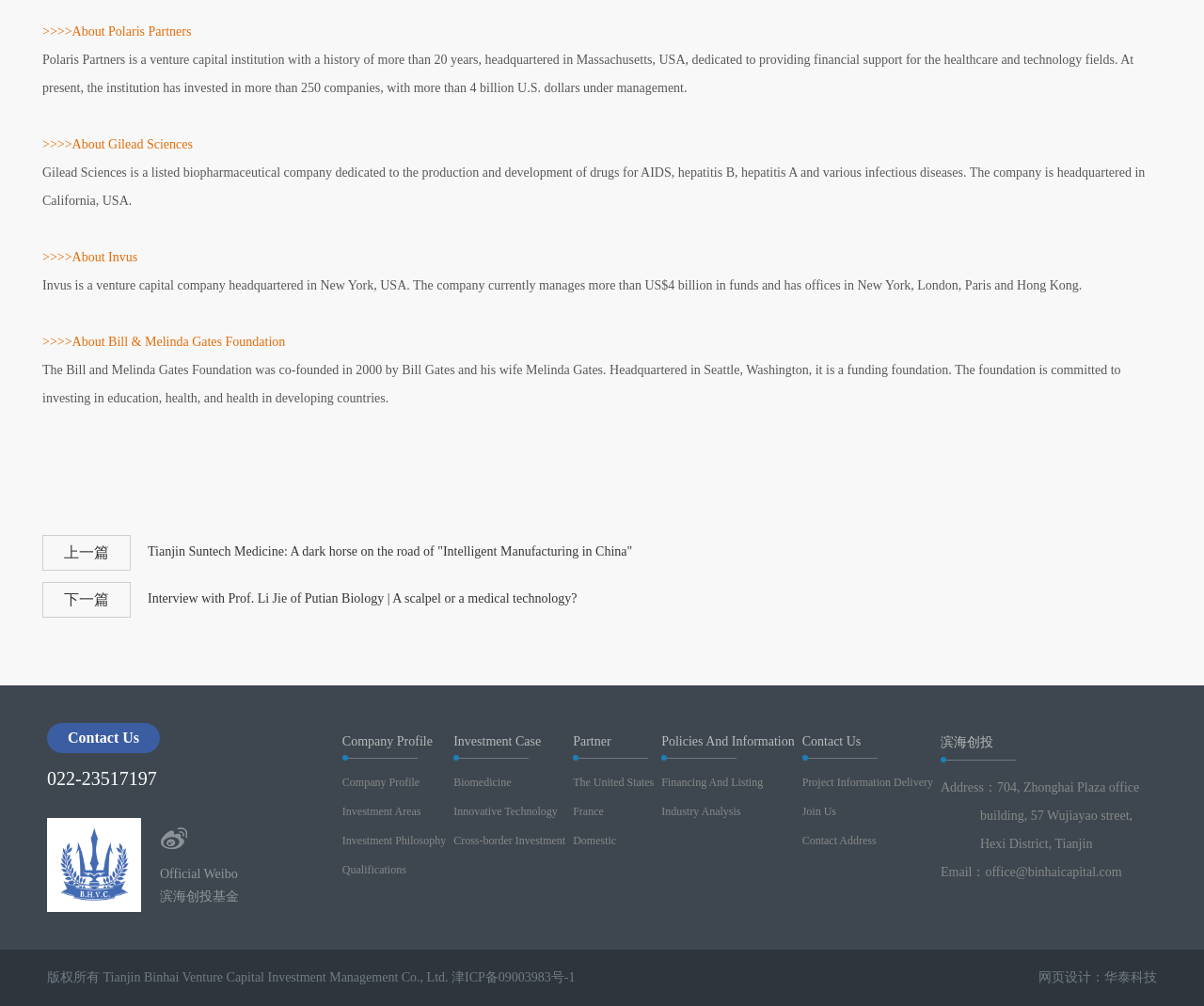Find the bounding box coordinates for the HTML element described in this sentence: "Official Weibo 滨海创投基金". Provide the coordinates as four float numbers between 0 and 1, in the format [left, top, right, bottom].

[0.133, 0.858, 0.198, 0.903]